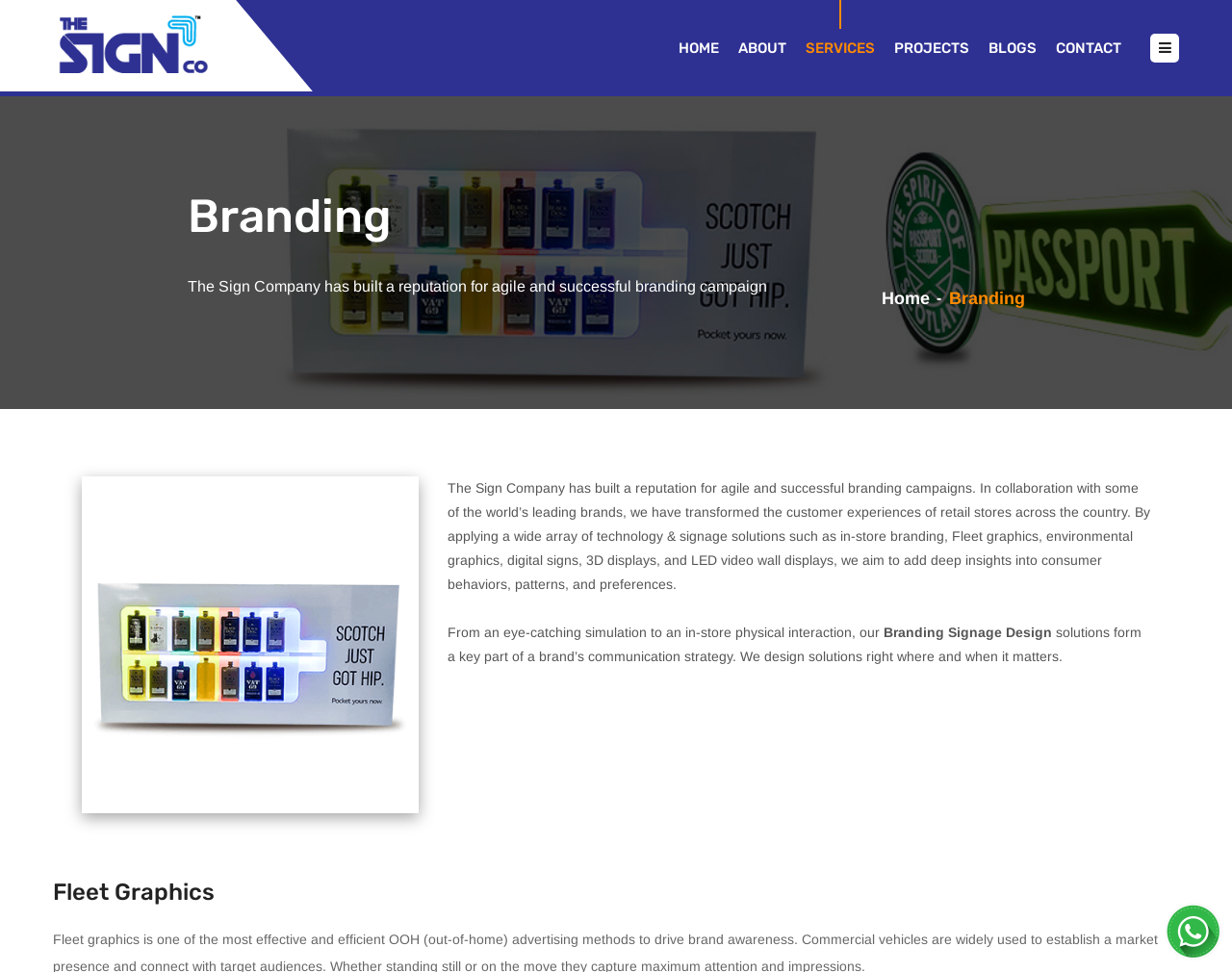What is the role of signage solutions?
Using the visual information, answer the question in a single word or phrase.

Part of brand's communication strategy